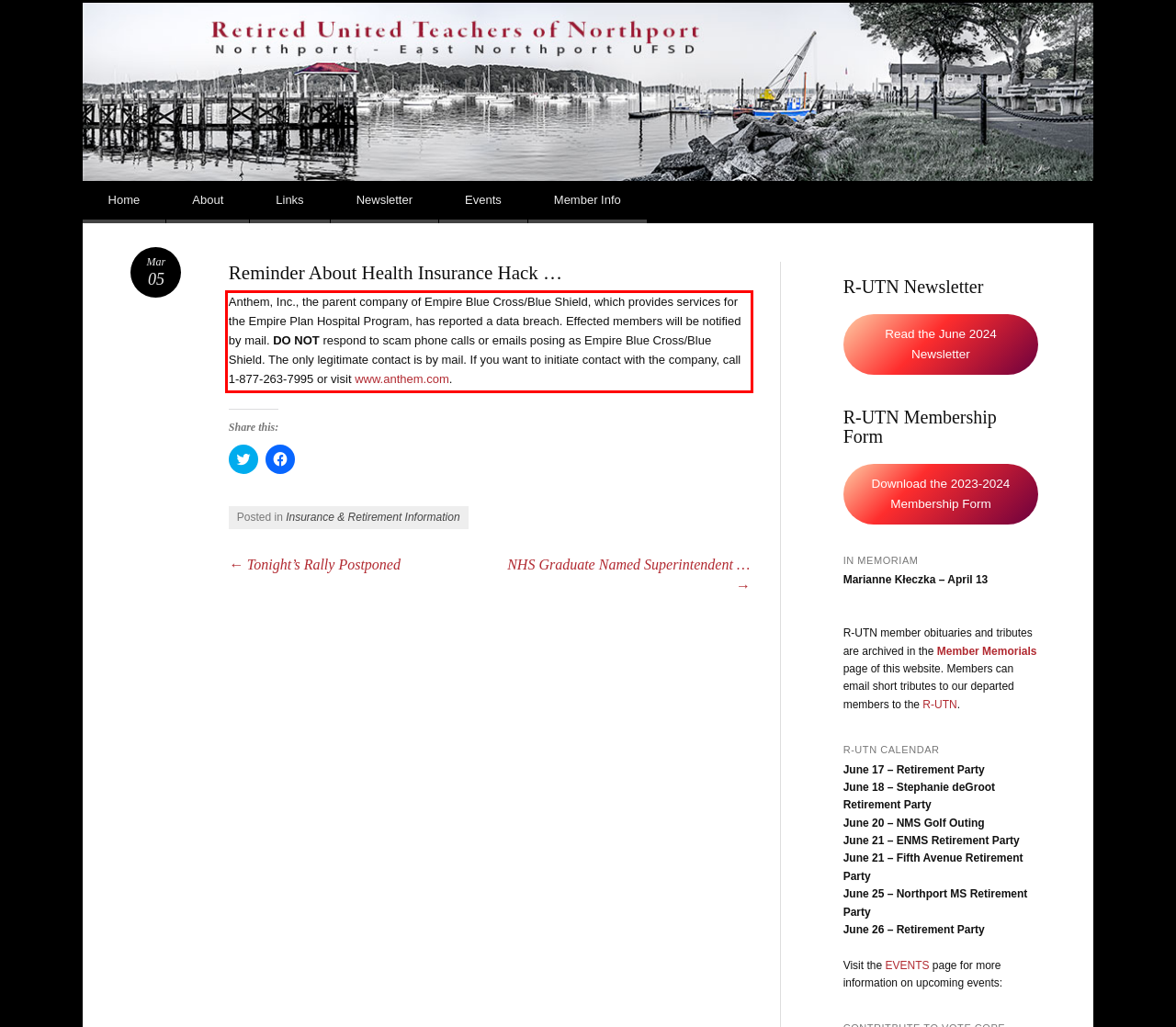Please perform OCR on the UI element surrounded by the red bounding box in the given webpage screenshot and extract its text content.

Anthem, Inc., the parent company of Empire Blue Cross/Blue Shield, which provides services for the Empire Plan Hospital Program, has reported a data breach. Effected members will be notified by mail. DO NOT respond to scam phone calls or emails posing as Empire Blue Cross/Blue Shield. The only legitimate contact is by mail. If you want to initiate contact with the company, call 1-877-263-7995 or visit www.anthem.com.